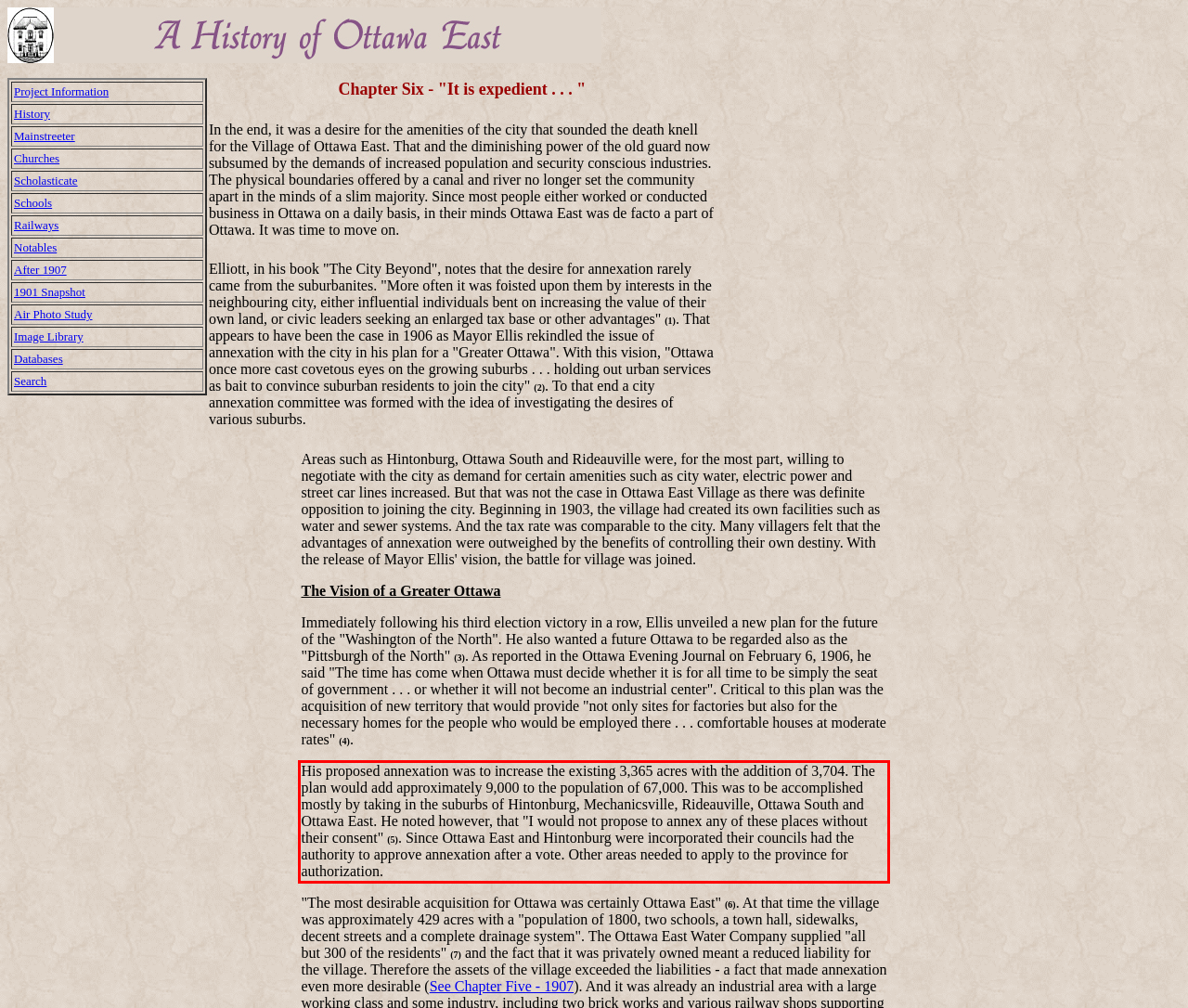You are given a screenshot with a red rectangle. Identify and extract the text within this red bounding box using OCR.

His proposed annexation was to increase the existing 3,365 acres with the addition of 3,704. The plan would add approximately 9,000 to the population of 67,000. This was to be accomplished mostly by taking in the suburbs of Hintonburg, Mechanicsville, Rideauville, Ottawa South and Ottawa East. He noted however, that "I would not propose to annex any of these places without their consent" (5). Since Ottawa East and Hintonburg were incorporated their councils had the authority to approve annexation after a vote. Other areas needed to apply to the province for authorization.